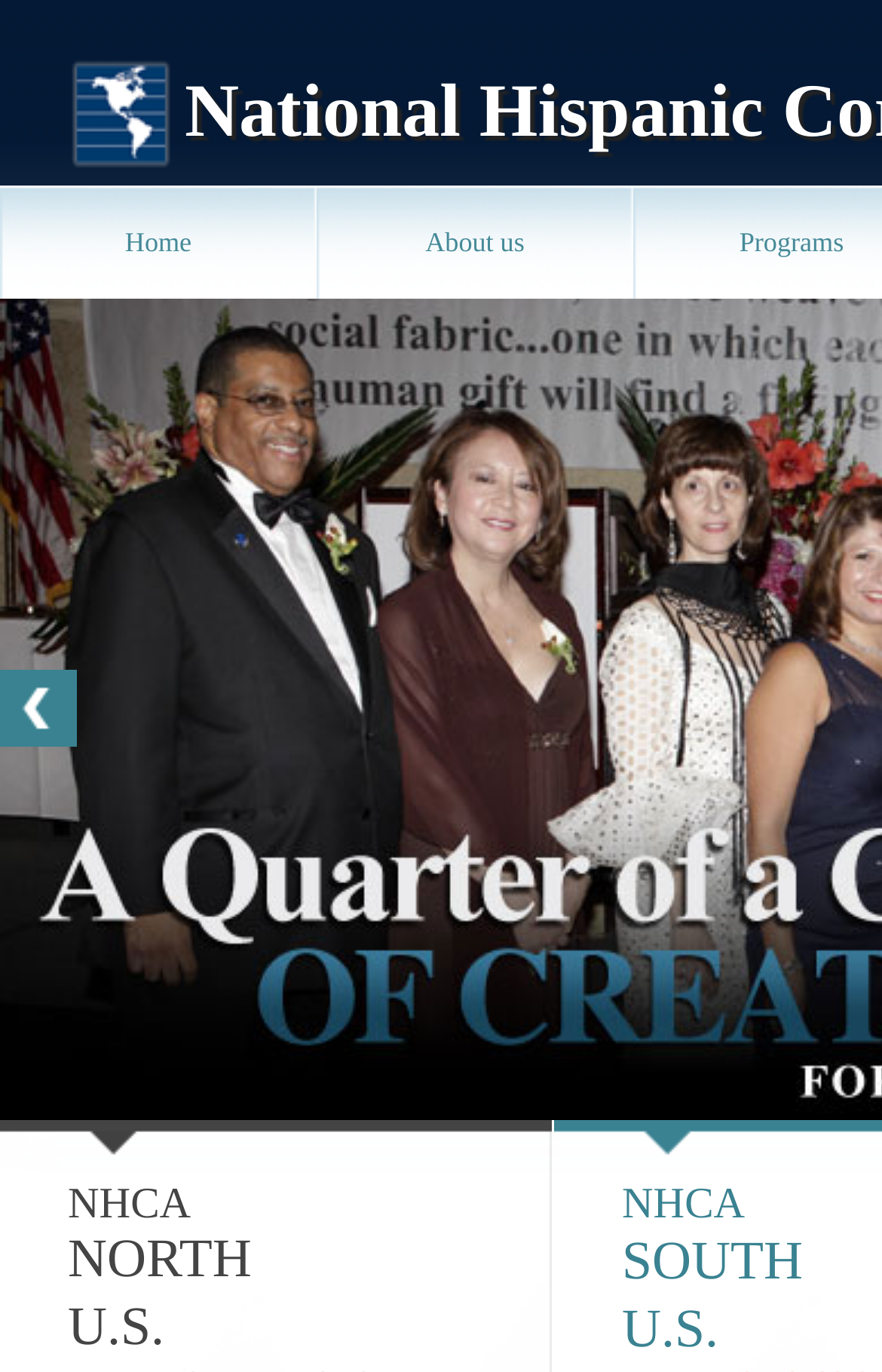From the given element description: "name="submit" value="Post Comment"", find the bounding box for the UI element. Provide the coordinates as four float numbers between 0 and 1, in the order [left, top, right, bottom].

None